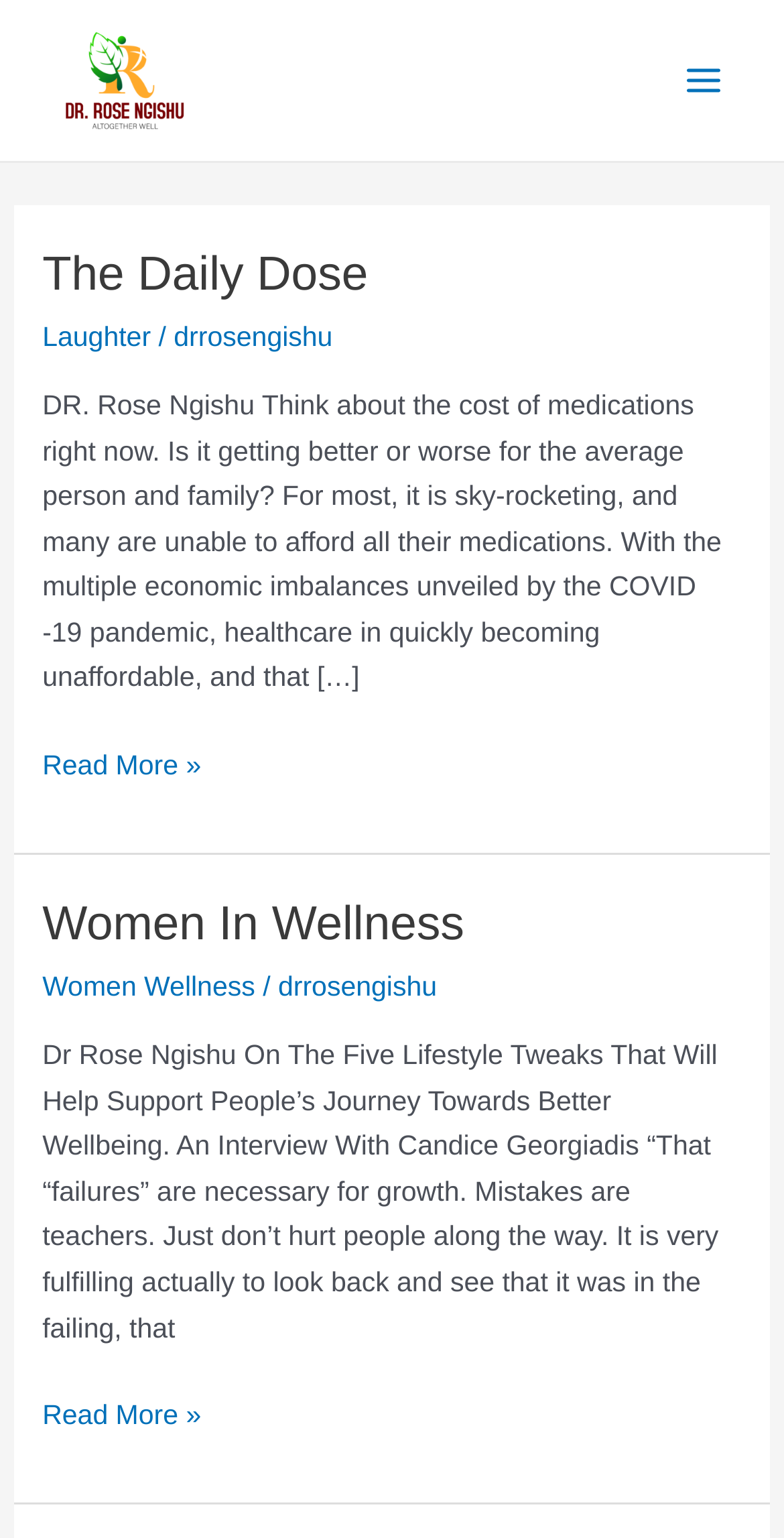Find the bounding box coordinates for the HTML element described in this sentence: "Main Menu". Provide the coordinates as four float numbers between 0 and 1, in the format [left, top, right, bottom].

[0.845, 0.026, 0.949, 0.079]